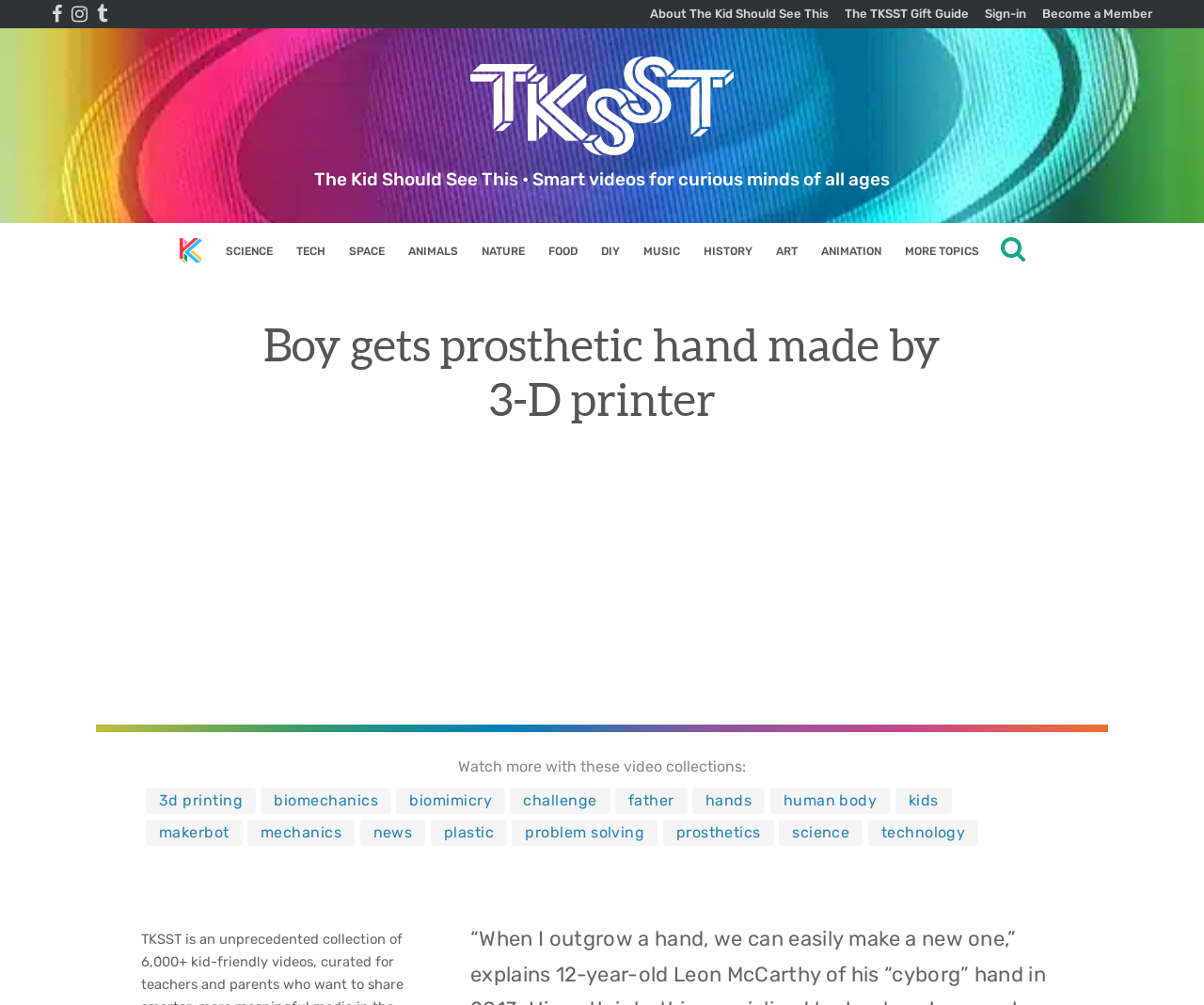Please locate the bounding box coordinates of the element that needs to be clicked to achieve the following instruction: "Search for something". The coordinates should be four float numbers between 0 and 1, i.e., [left, top, right, bottom].

None